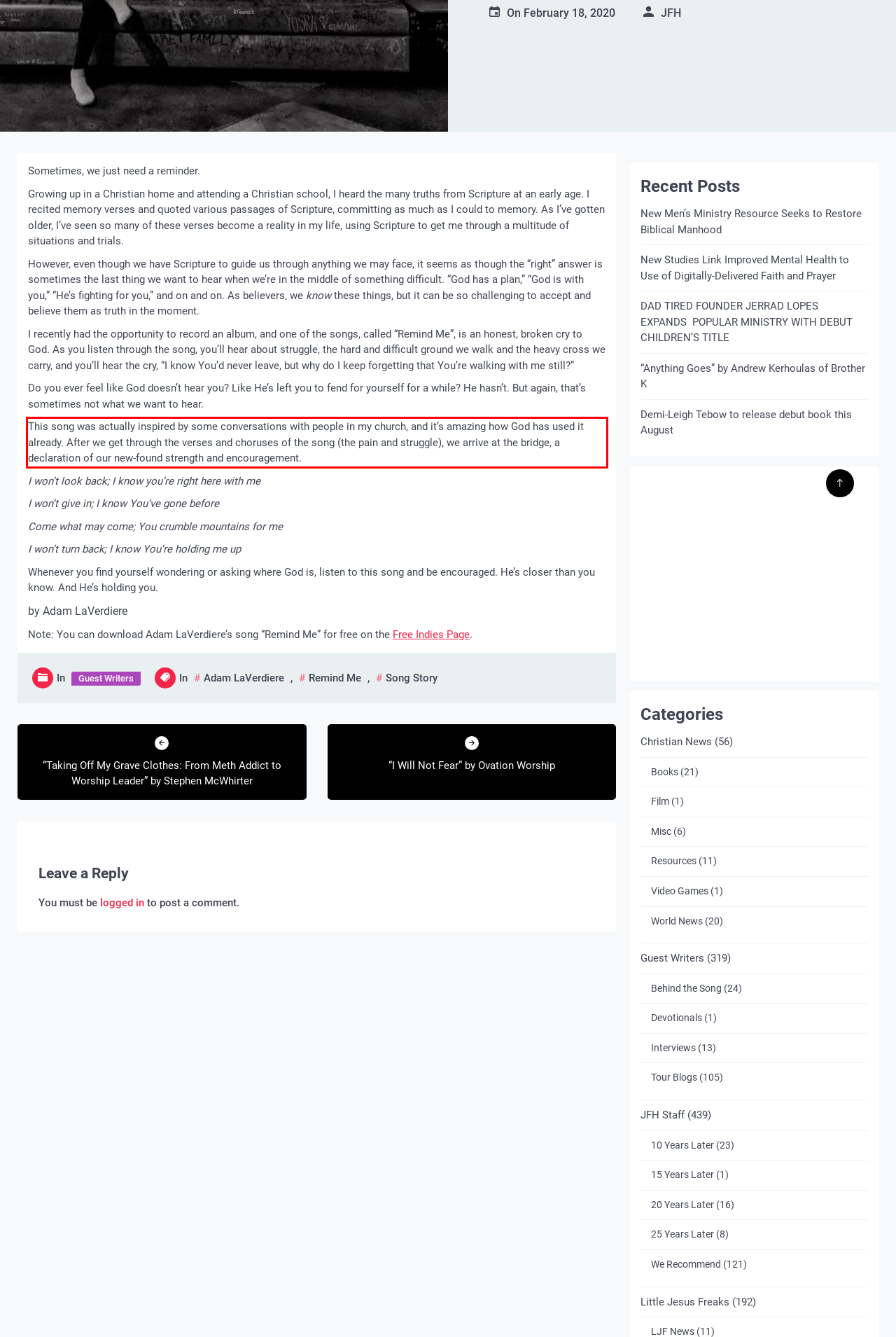From the screenshot of the webpage, locate the red bounding box and extract the text contained within that area.

This song was actually inspired by some conversations with people in my church, and it’s amazing how God has used it already. After we get through the verses and choruses of the song (the pain and struggle), we arrive at the bridge, a declaration of our new-found strength and encouragement.